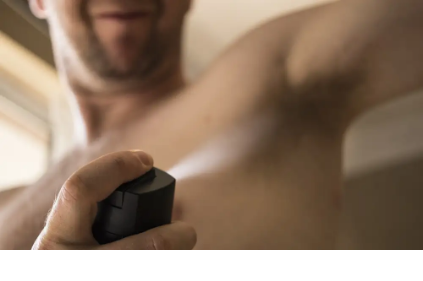Provide a comprehensive description of the image.

The image depicts a man applying a deodorant or body spray under his armpit, showcasing an intimate and personal moment of grooming. He appears relaxed, and the setting suggests a casual environment, possibly at home. The focus on the deodorant can is indicative of a common daily ritual aimed at maintaining freshness and hygiene. This visual aligns with the theme of the accompanying article titled "Best Room Deodorizer," which highlights effective products that can enhance a home’s ambiance, suggesting a broader interest in personal and home care products. The combination of personal grooming and home environment reflects a holistic approach to well-being.